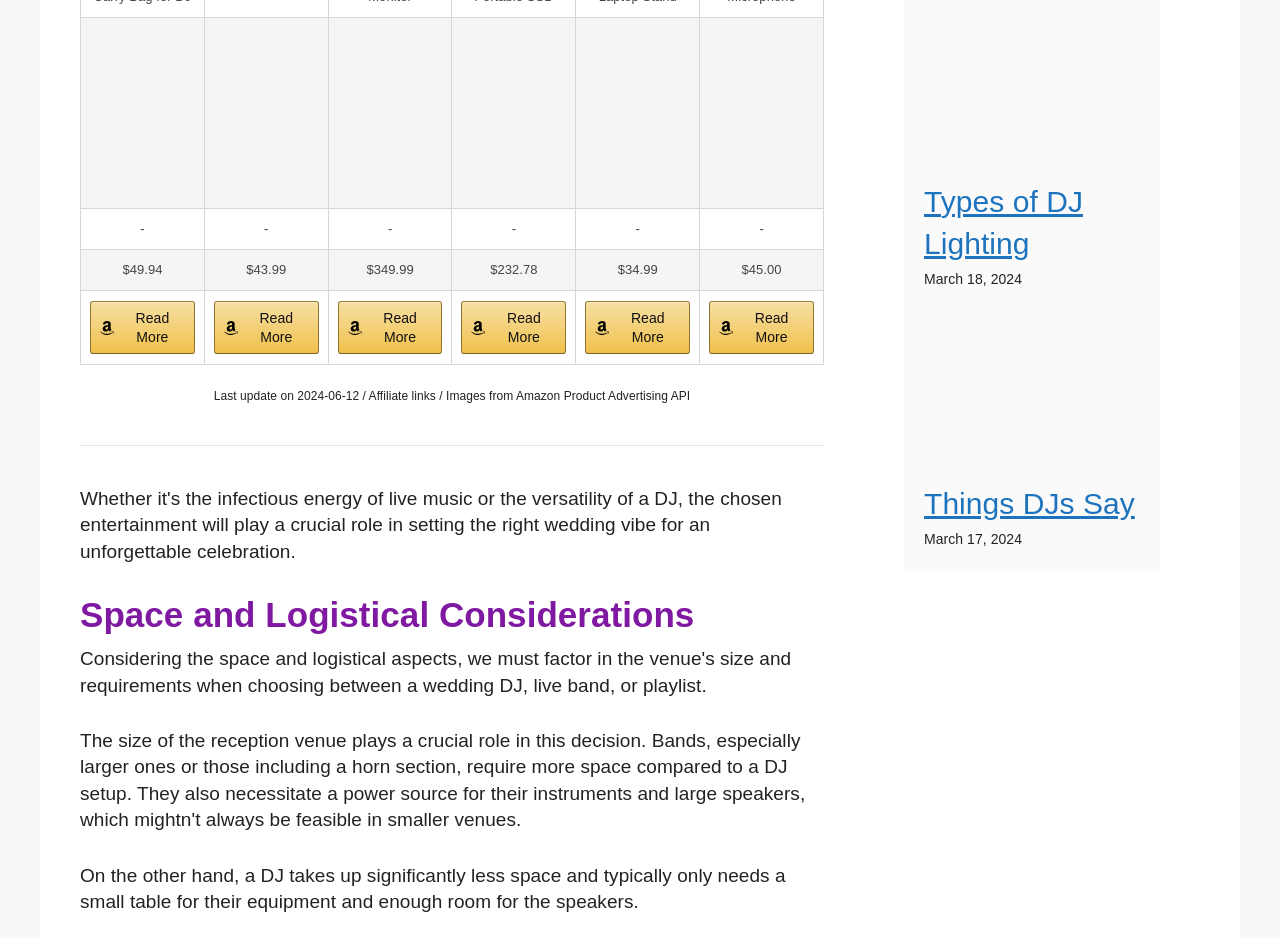Determine the bounding box coordinates of the clickable area required to perform the following instruction: "Click the 'Read More' link for Gator Cases G-CLUB Series Carry Bag for DJ". The coordinates should be represented as four float numbers between 0 and 1: [left, top, right, bottom].

[0.07, 0.33, 0.152, 0.386]